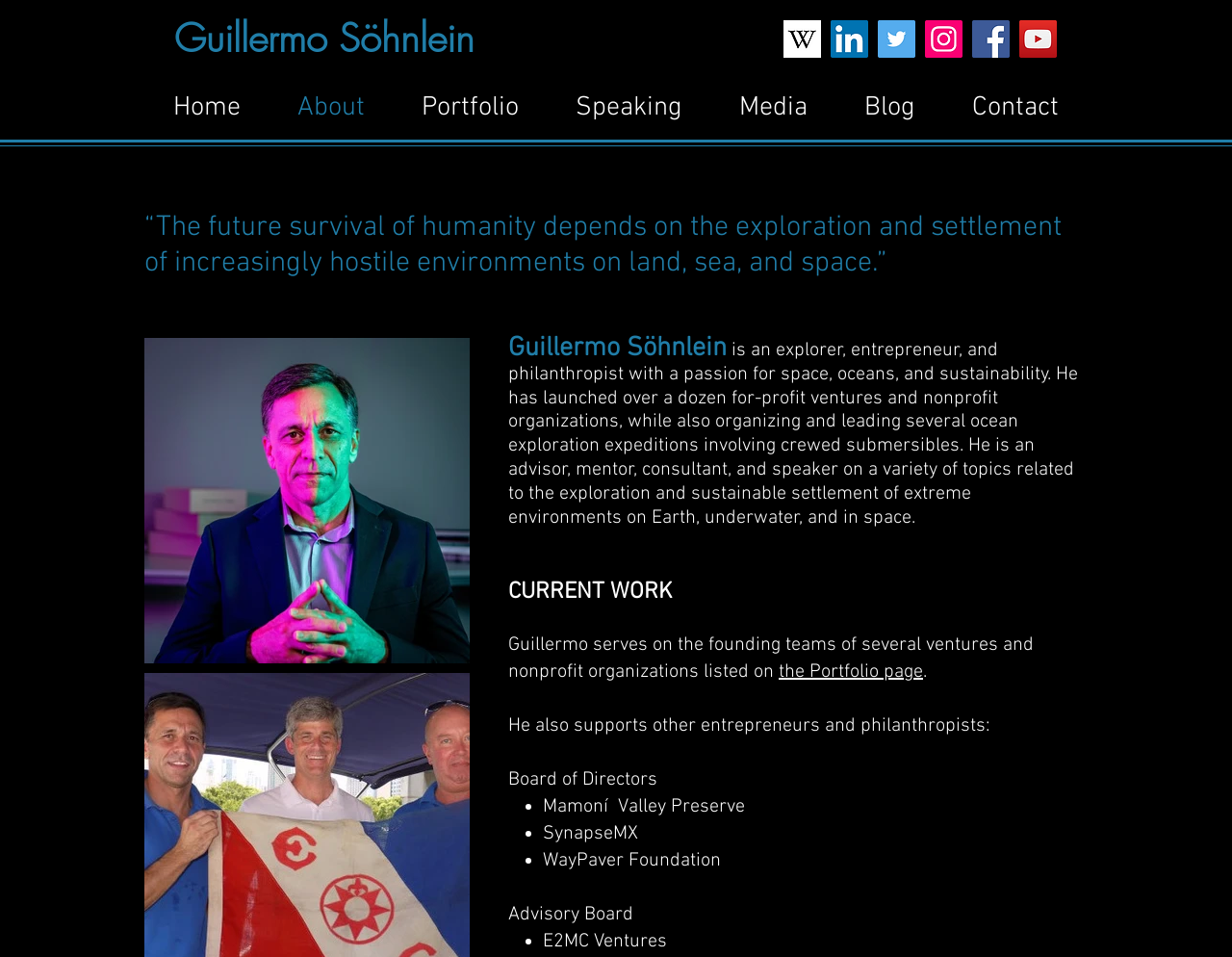Please identify the coordinates of the bounding box for the clickable region that will accomplish this instruction: "Go to the Portfolio page".

[0.632, 0.691, 0.749, 0.715]